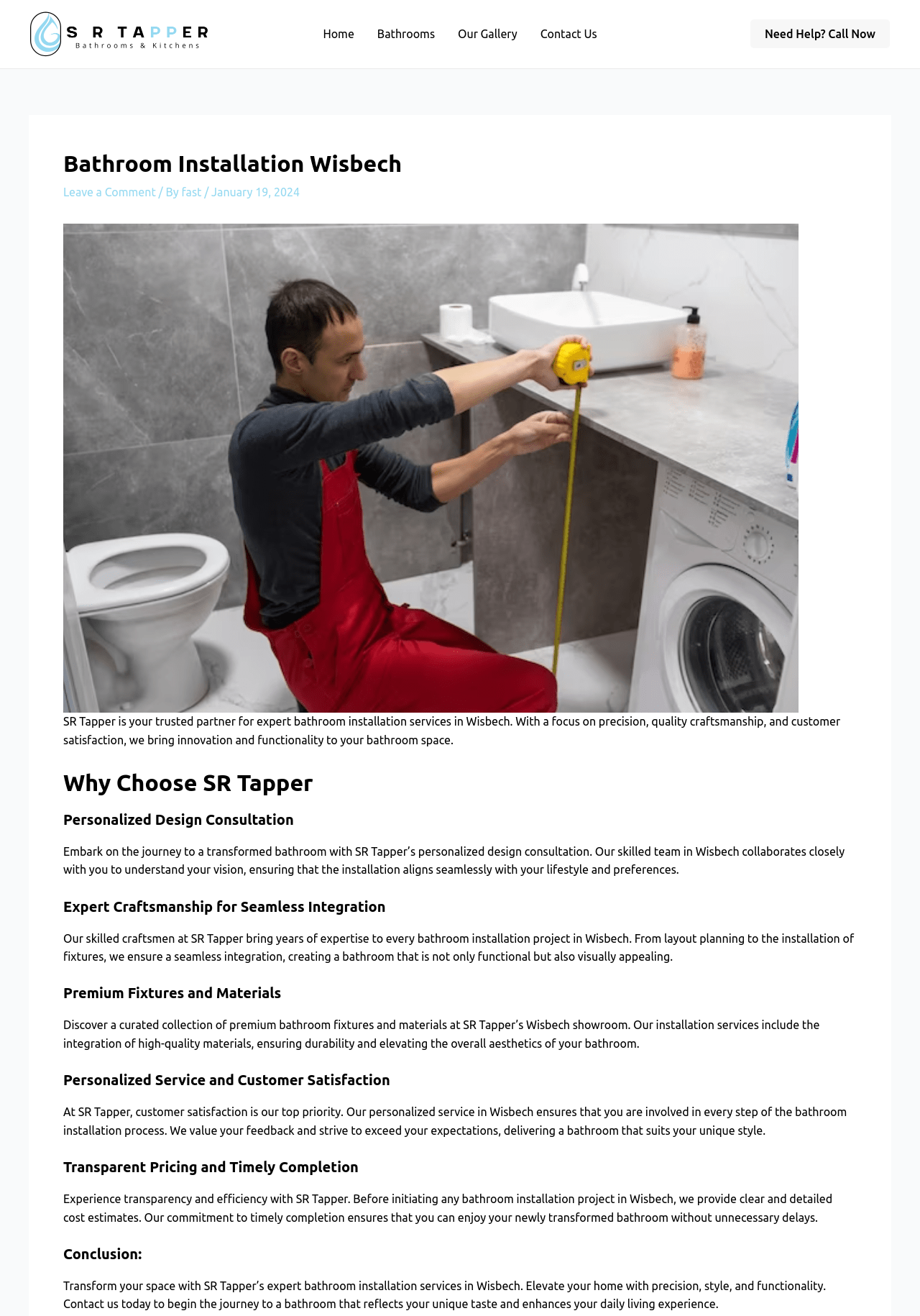Could you indicate the bounding box coordinates of the region to click in order to complete this instruction: "Click the 'Leave a Comment' link".

[0.069, 0.141, 0.169, 0.151]